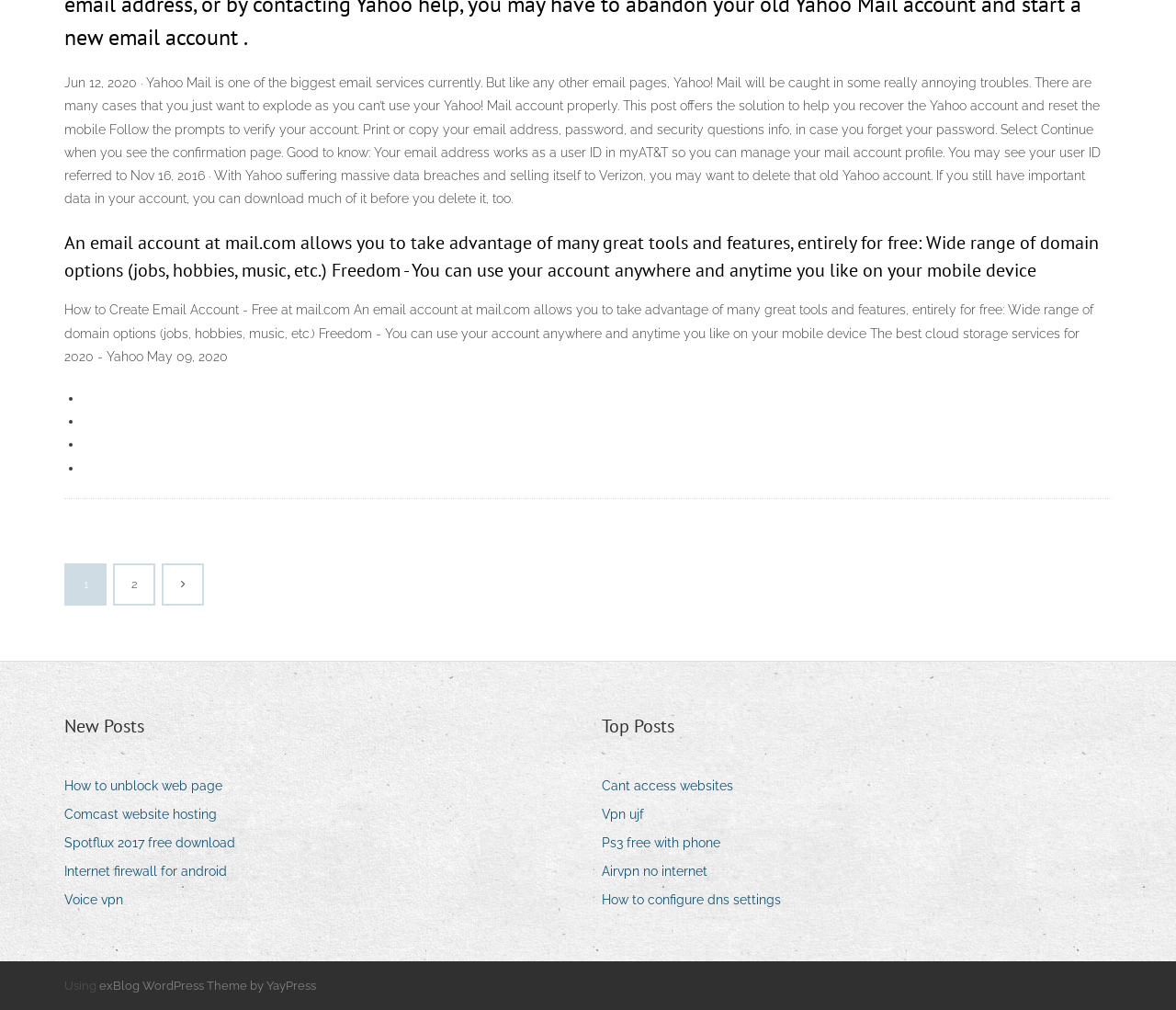Determine the bounding box coordinates for the UI element with the following description: "How to configure dns settings". The coordinates should be four float numbers between 0 and 1, represented as [left, top, right, bottom].

[0.512, 0.879, 0.676, 0.904]